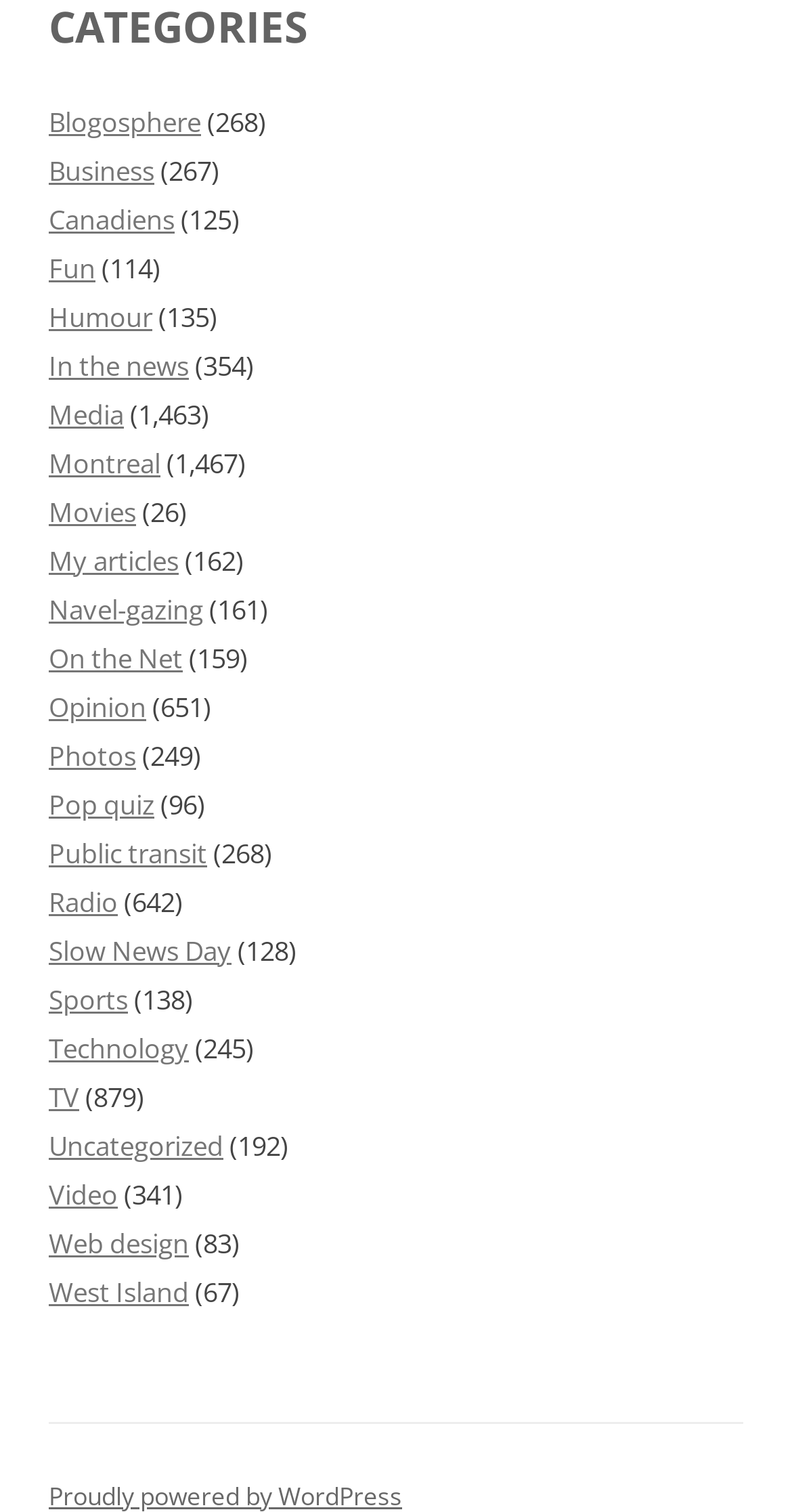Please find and report the bounding box coordinates of the element to click in order to perform the following action: "Read articles in the 'Opinion' category". The coordinates should be expressed as four float numbers between 0 and 1, in the format [left, top, right, bottom].

[0.062, 0.455, 0.185, 0.479]